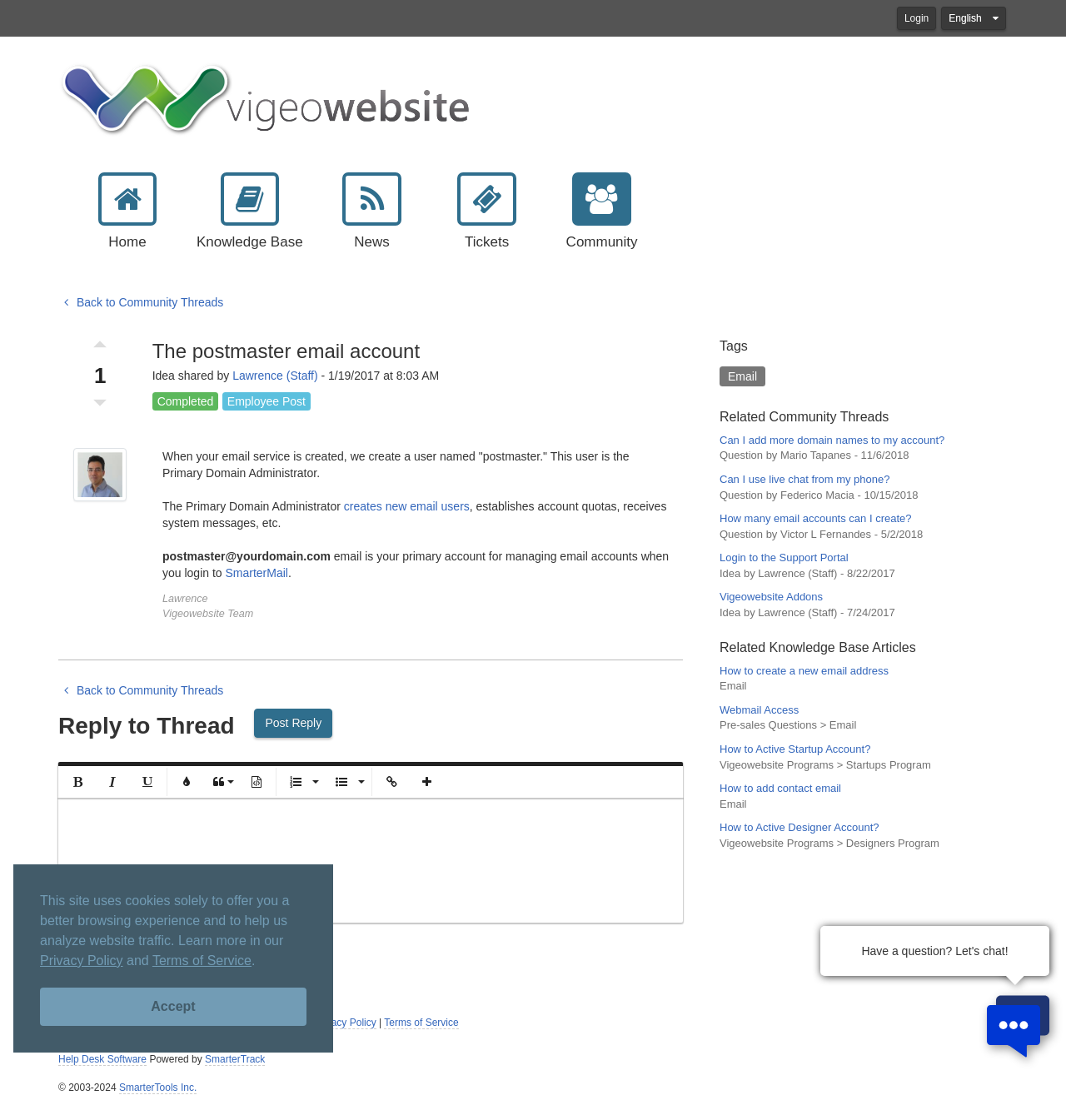Based on the image, please respond to the question with as much detail as possible:
What is the topic of the related knowledge base article?

The related knowledge base article is about email, as indicated by the category 'Email' next to the article title.